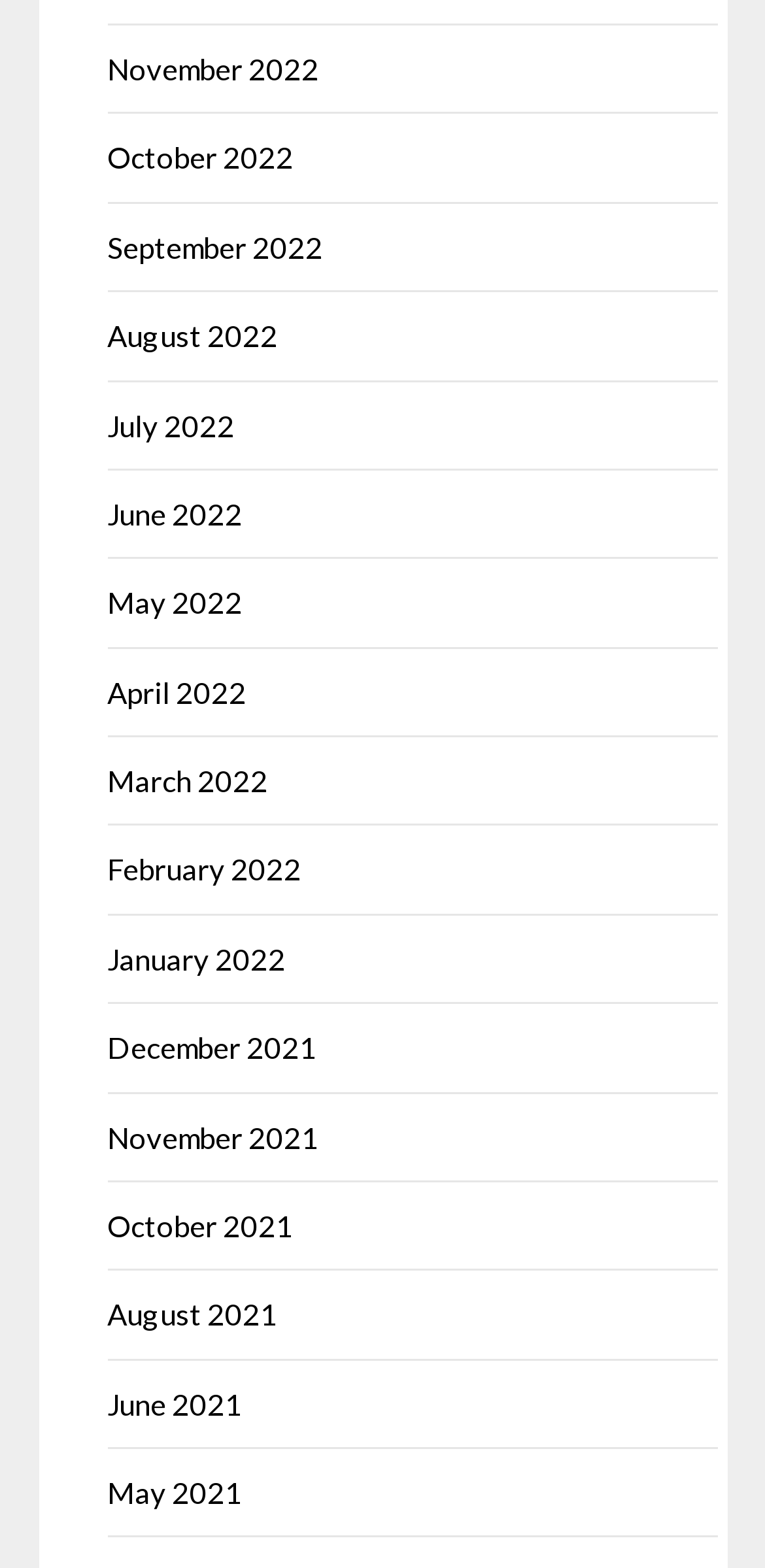Determine the bounding box coordinates of the section I need to click to execute the following instruction: "view August 2022". Provide the coordinates as four float numbers between 0 and 1, i.e., [left, top, right, bottom].

[0.14, 0.203, 0.363, 0.225]